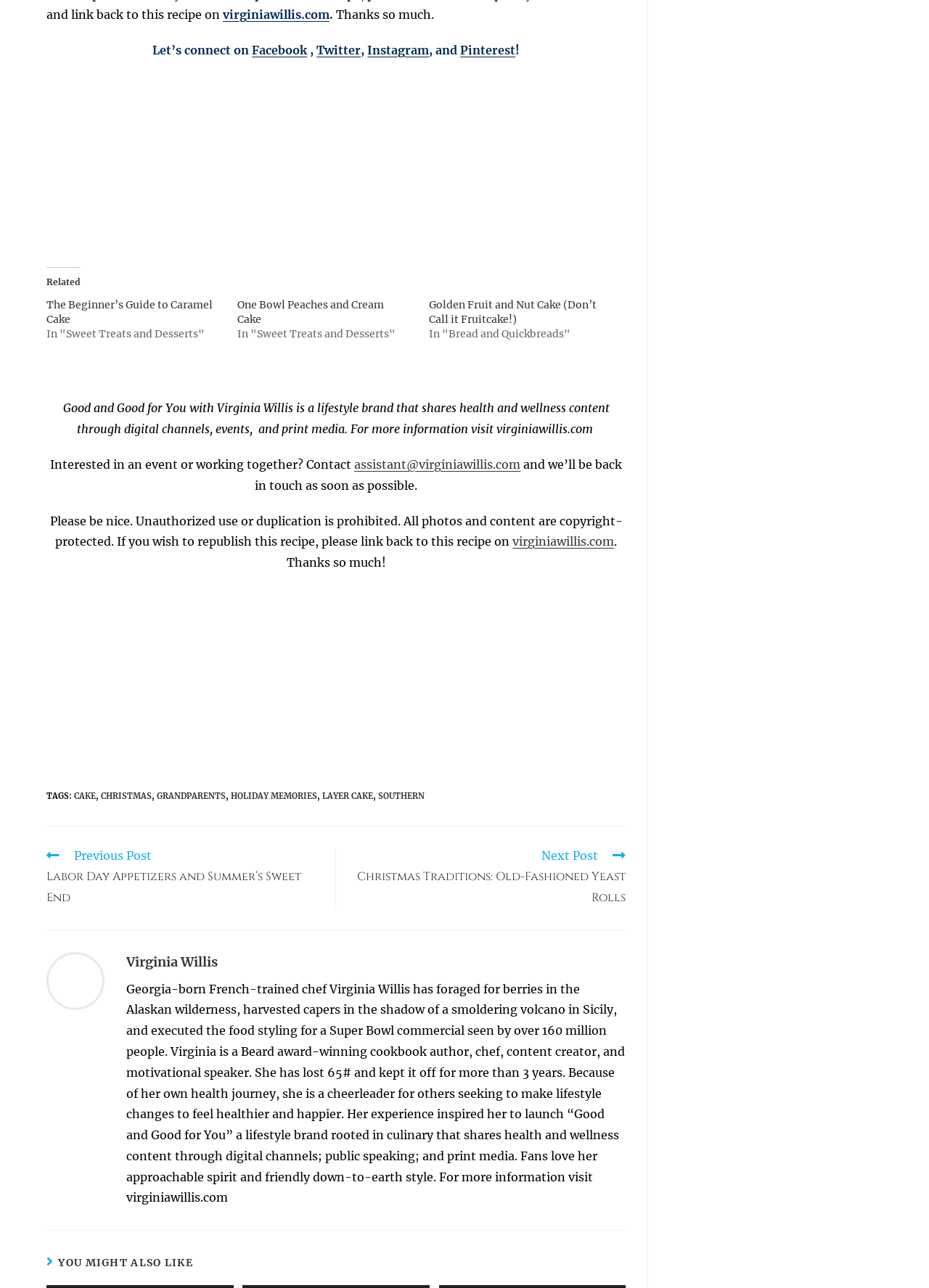Please examine the image and answer the question with a detailed explanation:
What is the name of the lifestyle brand?

I found the answer by reading the text that describes the brand, which is 'Good and Good for You with Virginia Willis is a lifestyle brand that shares health and wellness content through digital channels, events, and print media.'